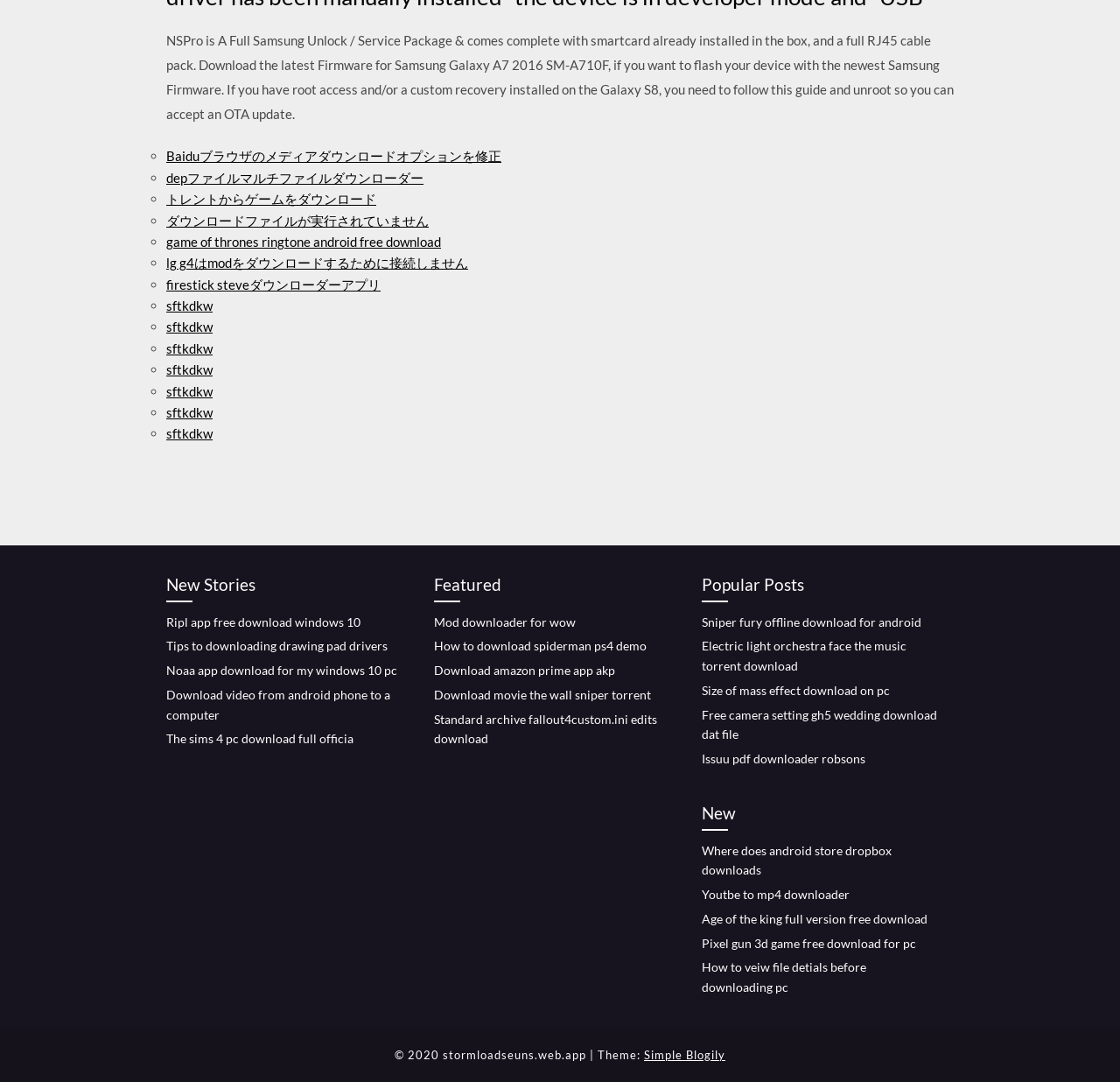Please determine the bounding box coordinates of the element's region to click in order to carry out the following instruction: "Click on 'Simple Blogily'". The coordinates should be four float numbers between 0 and 1, i.e., [left, top, right, bottom].

[0.575, 0.968, 0.648, 0.981]